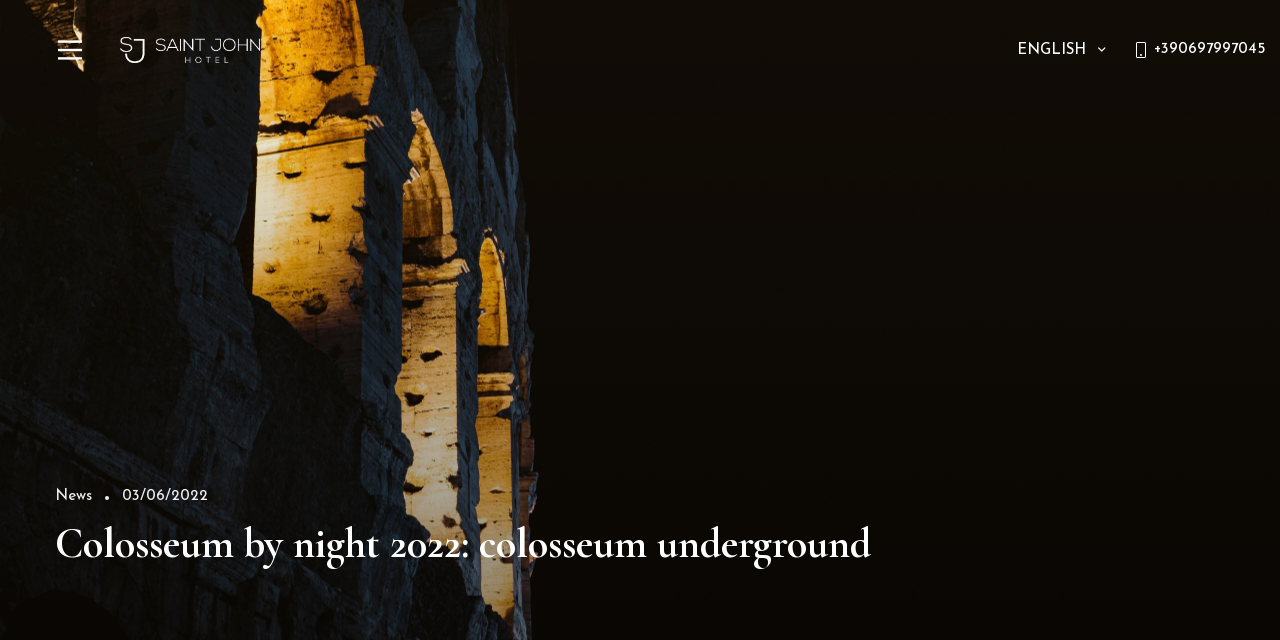What type of accommodation is mentioned?
Based on the visual content, answer with a single word or a brief phrase.

Boutique Hotel